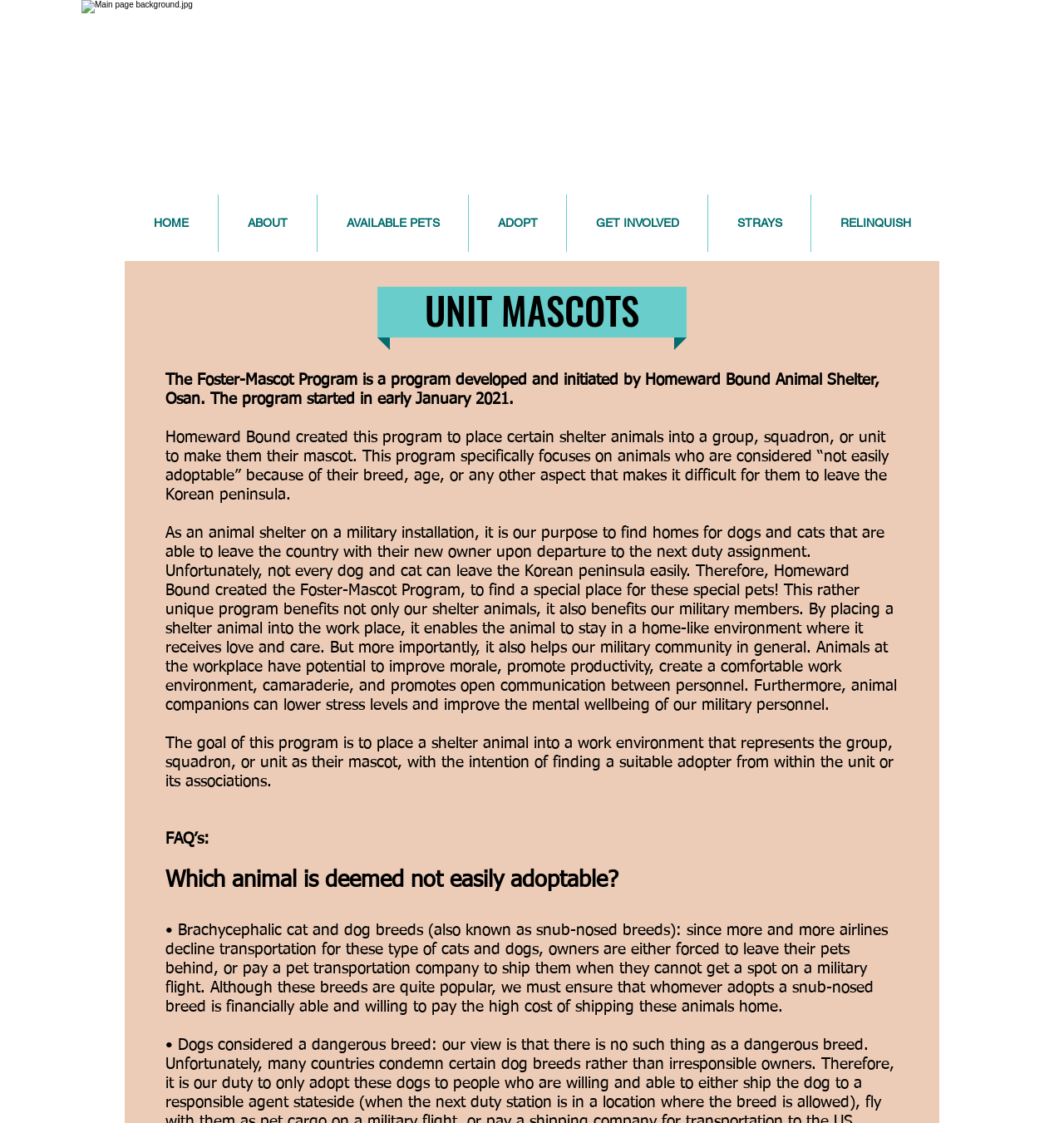Bounding box coordinates are specified in the format (top-left x, top-left y, bottom-right x, bottom-right y). All values are floating point numbers bounded between 0 and 1. Please provide the bounding box coordinate of the region this sentence describes: STRAYS

[0.666, 0.173, 0.762, 0.224]